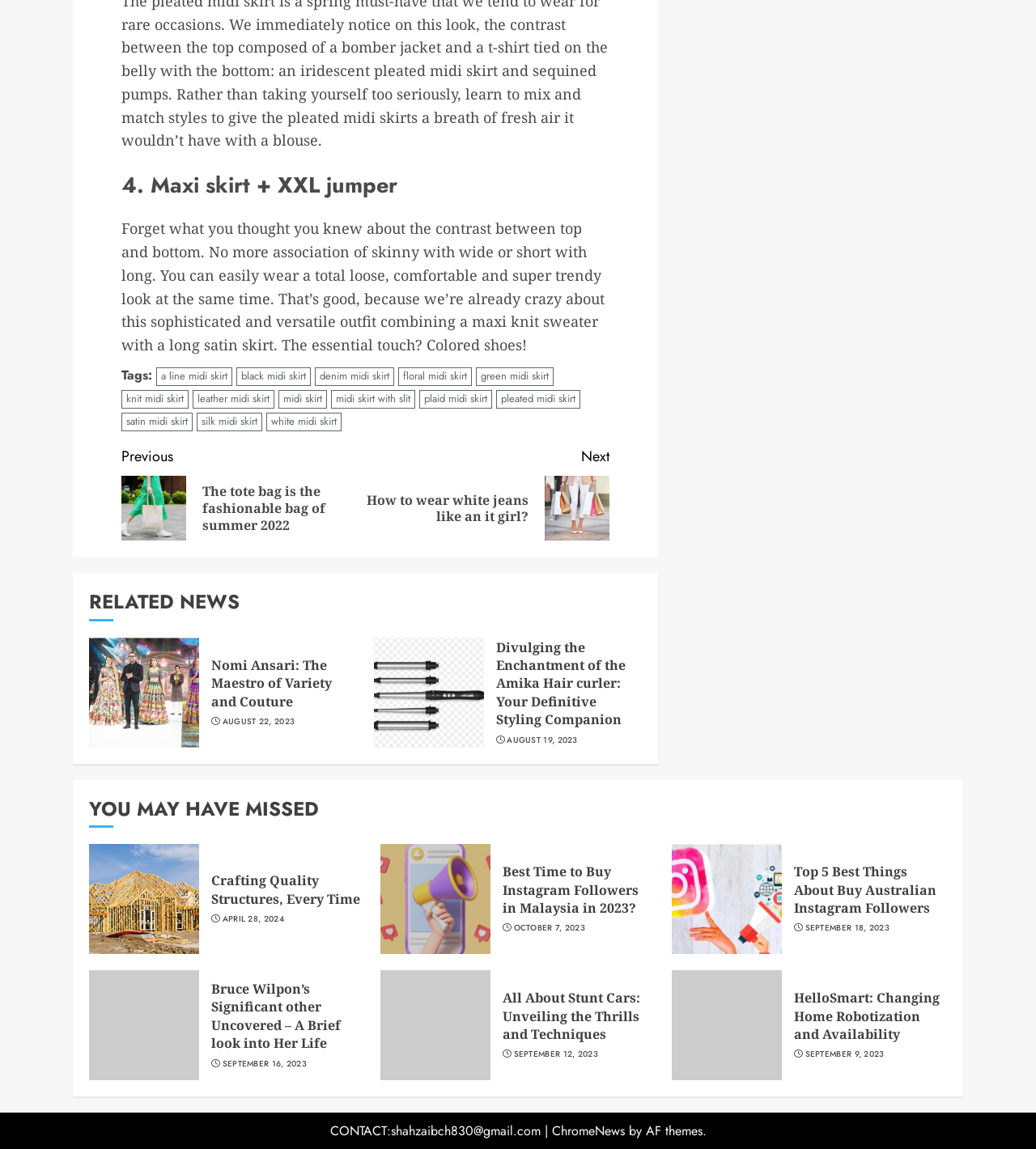Using the information in the image, could you please answer the following question in detail:
What is the contact email address provided at the bottom of the page?

The contact email address provided at the bottom of the page is shahzaibch830@gmail.com, which is displayed as a static text element.